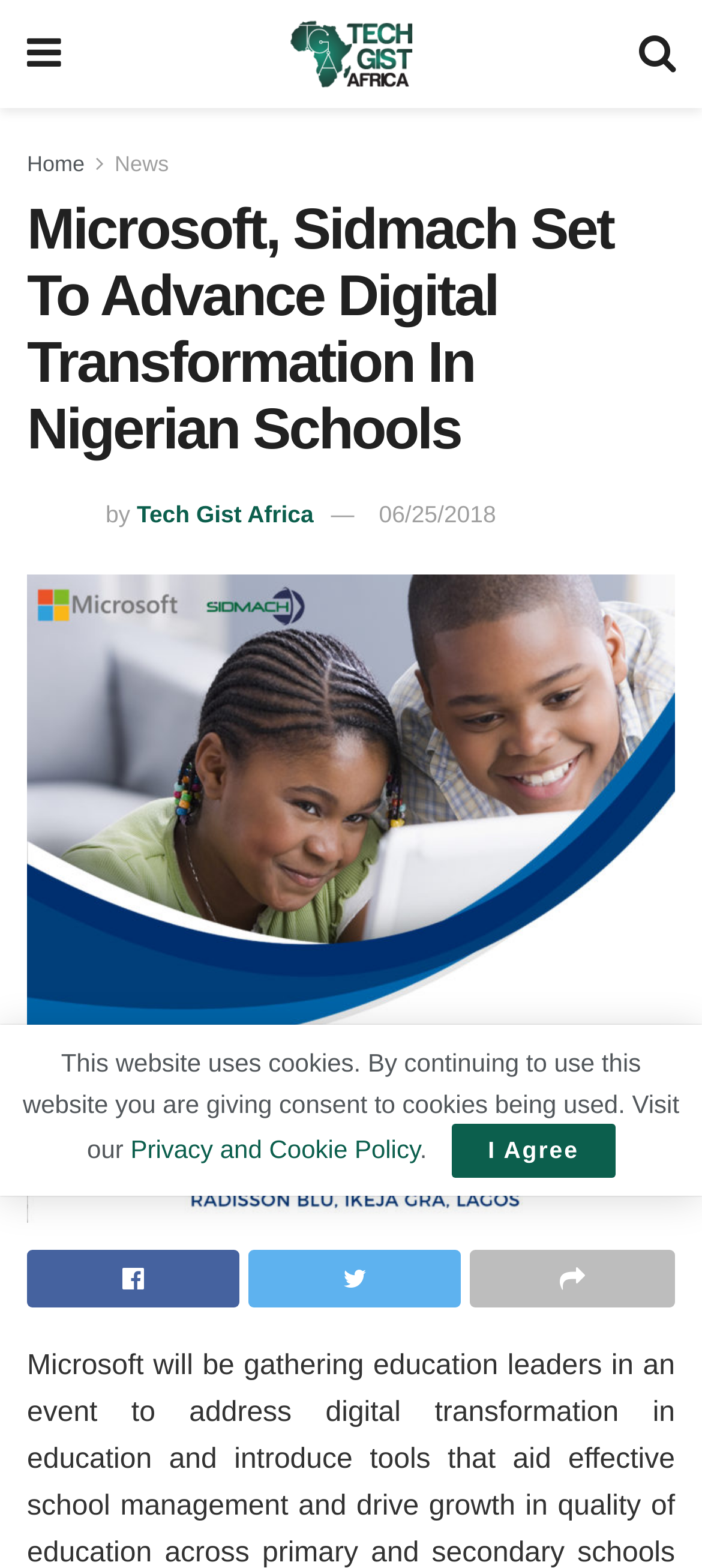What is the date of the article?
Look at the screenshot and respond with one word or a short phrase.

06/25/2018